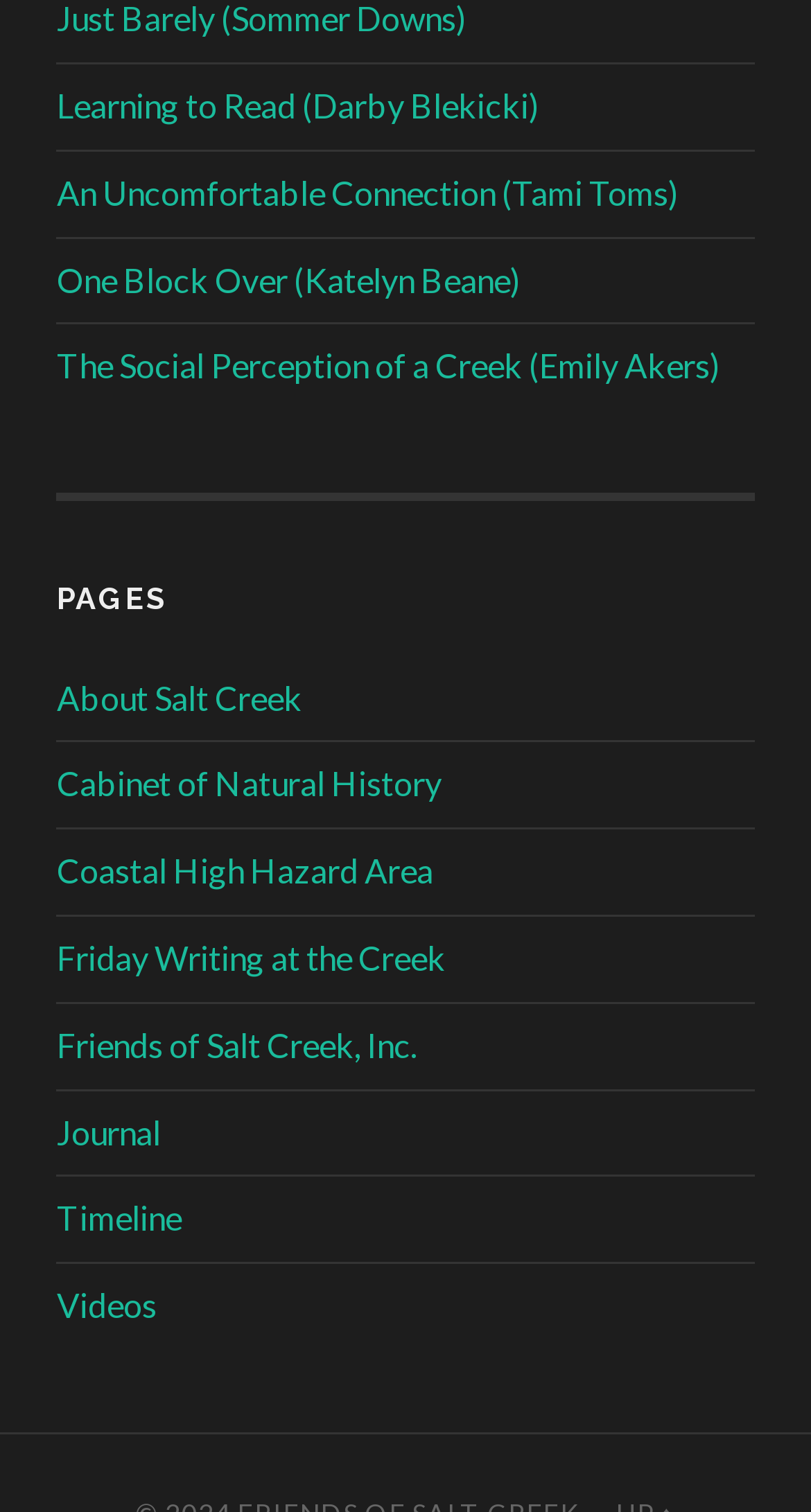What is the last link on the webpage? Based on the screenshot, please respond with a single word or phrase.

Videos